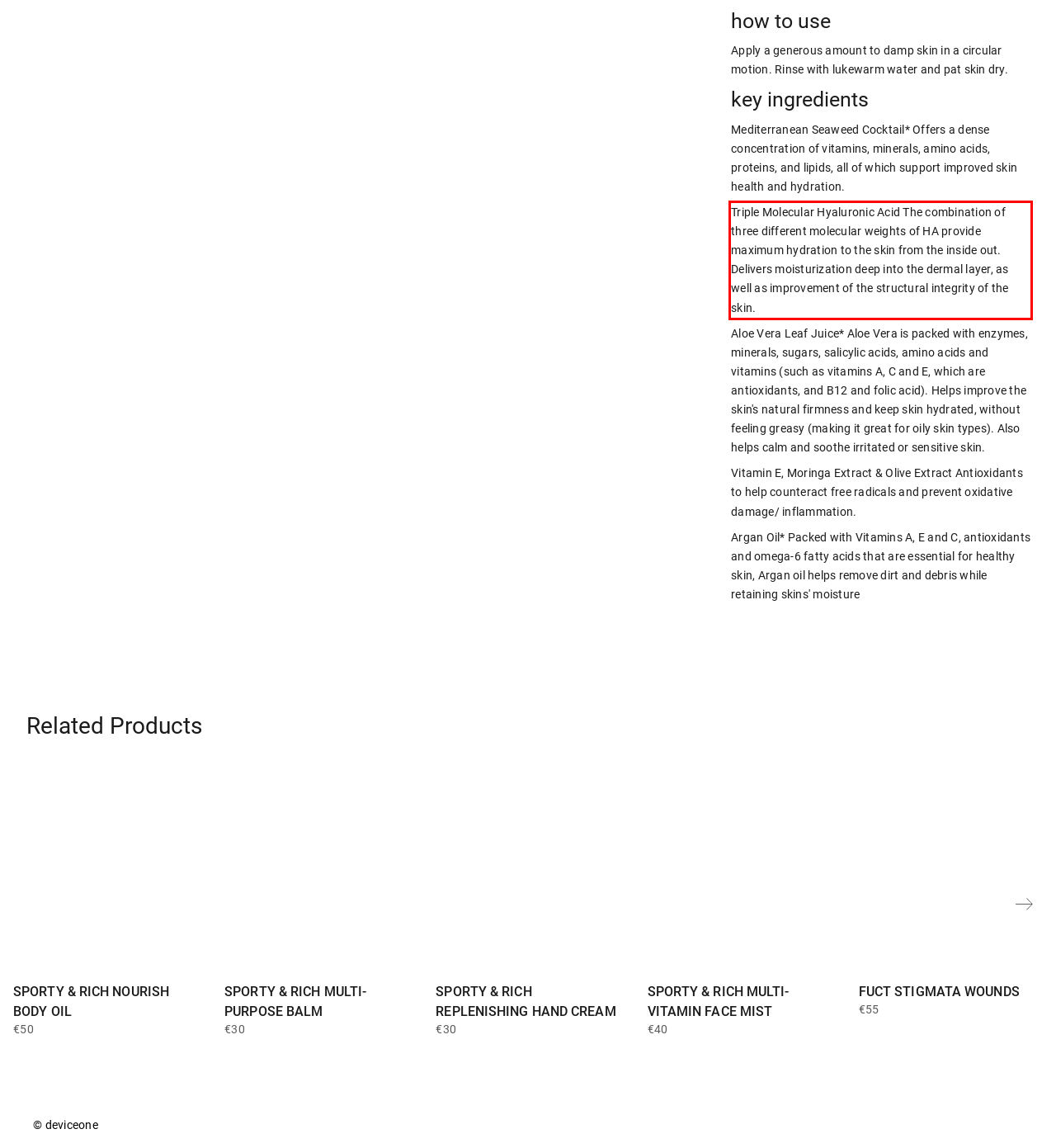You are given a webpage screenshot with a red bounding box around a UI element. Extract and generate the text inside this red bounding box.

Triple Molecular Hyaluronic Acid The combination of three different molecular weights of HA provide maximum hydration to the skin from the inside out. Delivers moisturization deep into the dermal layer, as well as improvement of the structural integrity of the skin.